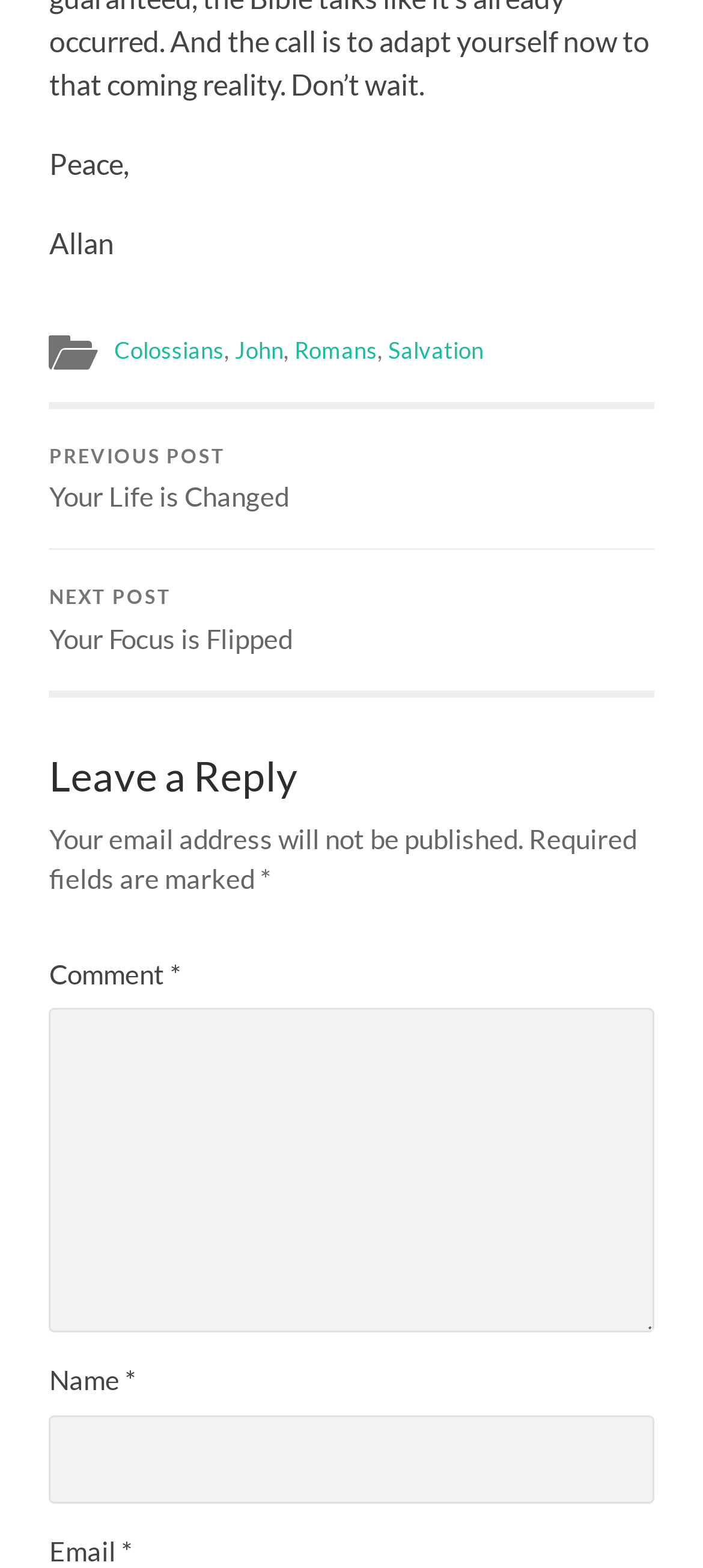How many required fields are there in the comment form?
Please use the visual content to give a single word or phrase answer.

3